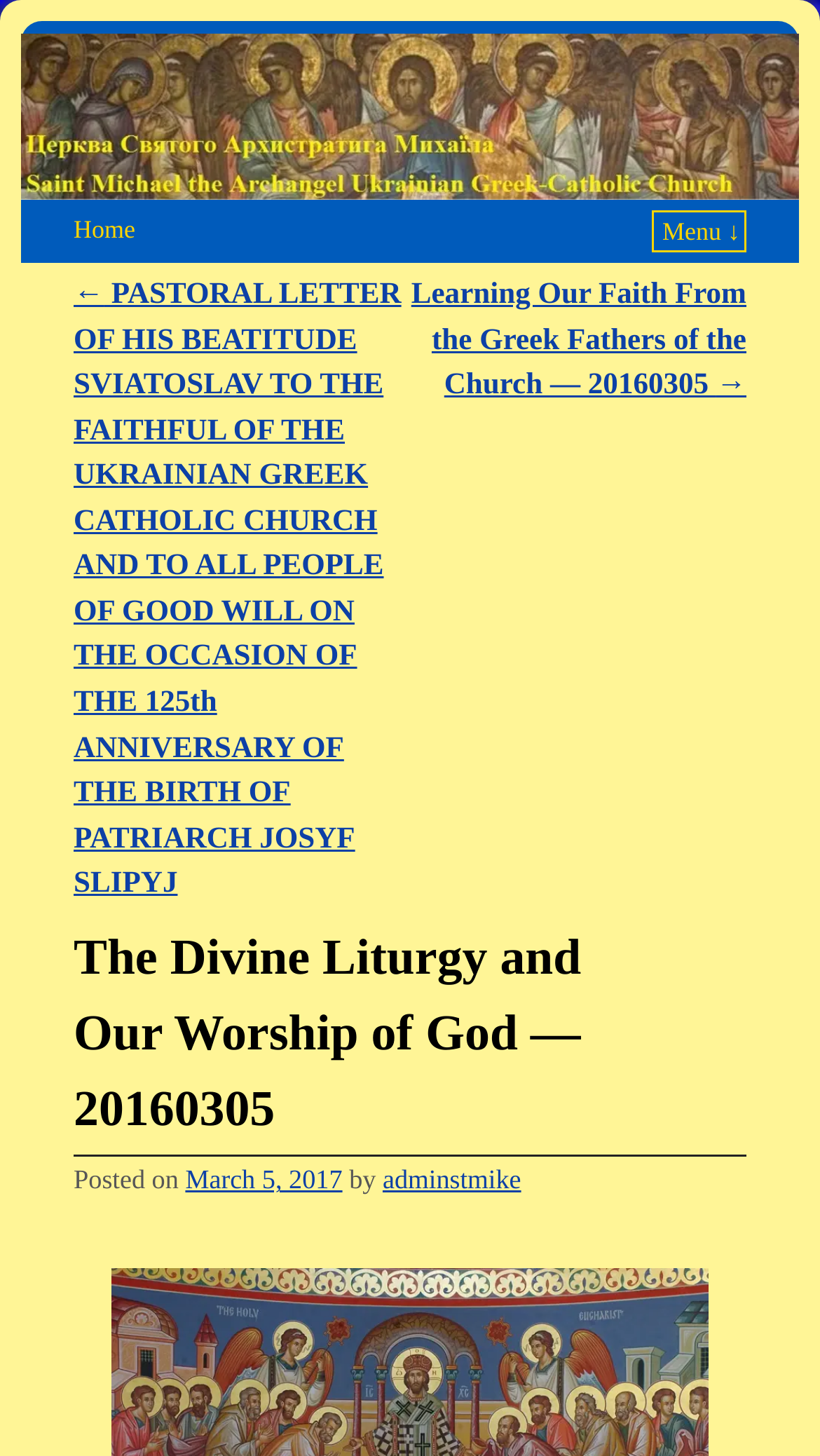Identify the bounding box for the UI element described as: "aria-label="Open navigation"". The coordinates should be four float numbers between 0 and 1, i.e., [left, top, right, bottom].

None